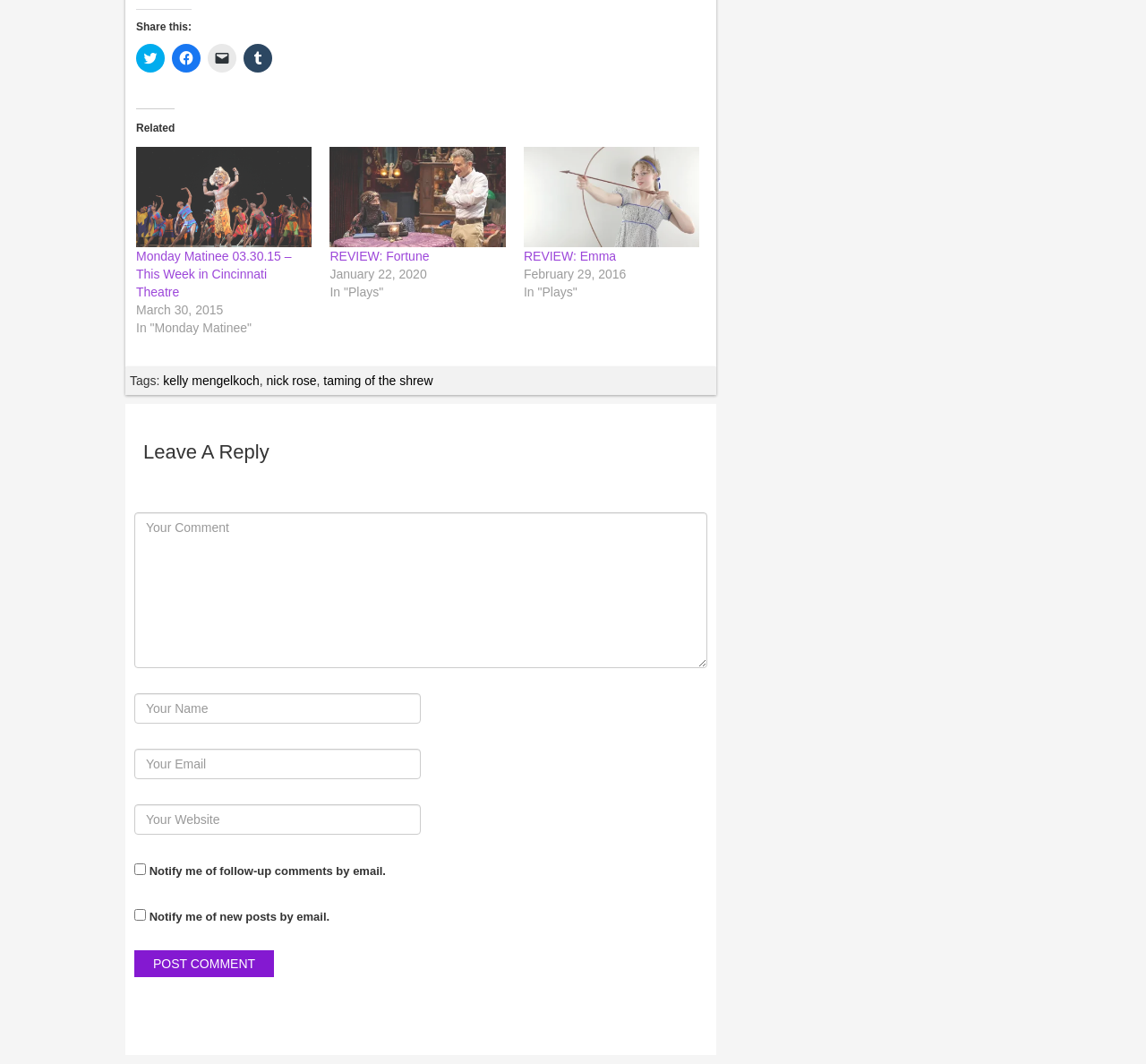What is the date of the second related article? Analyze the screenshot and reply with just one word or a short phrase.

January 22, 2020